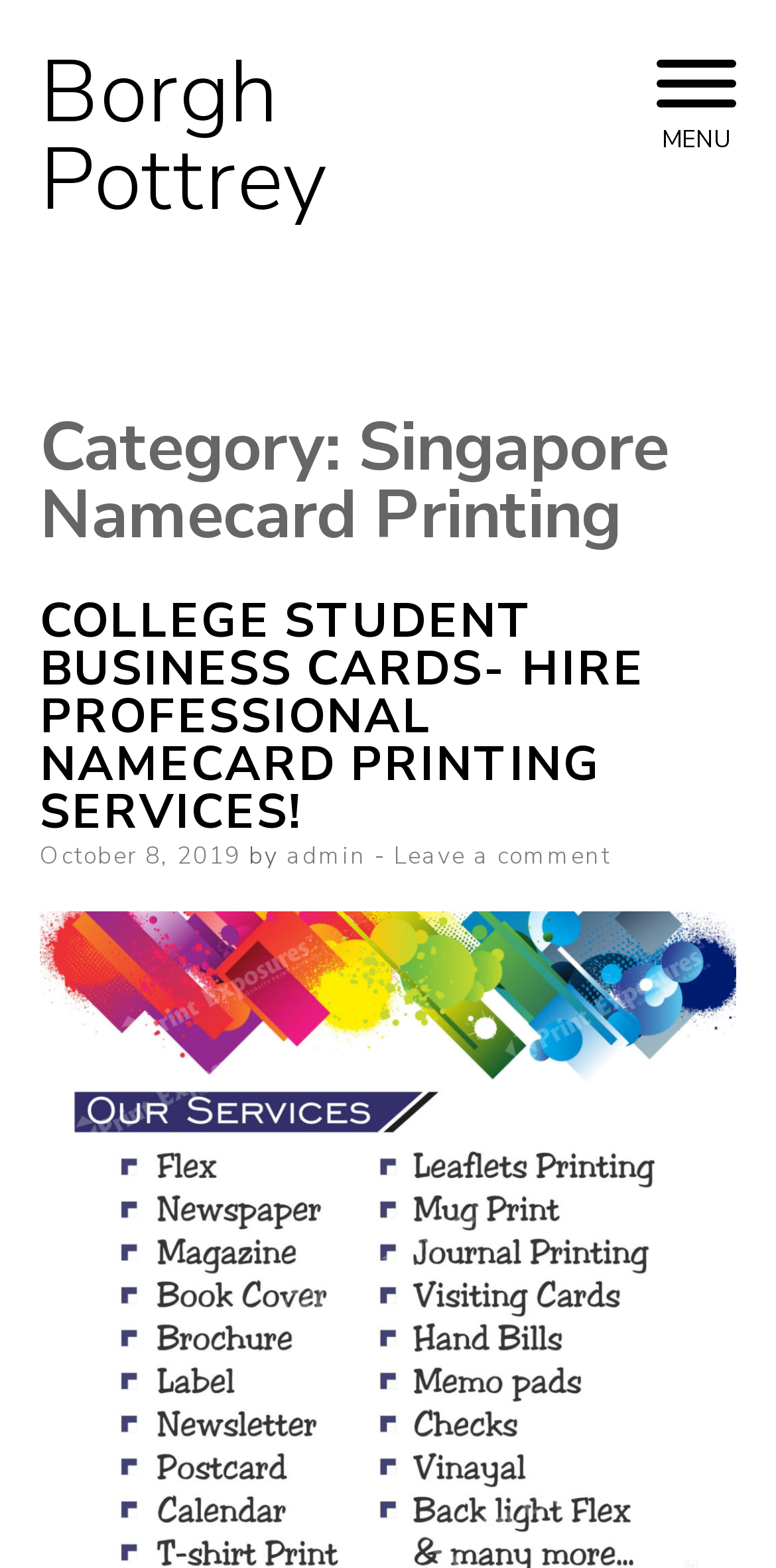What is the title of the article?
Refer to the screenshot and answer in one word or phrase.

COLLEGE STUDENT BUSINESS CARDS- HIRE PROFESSIONAL NAMECARD PRINTING SERVICES!